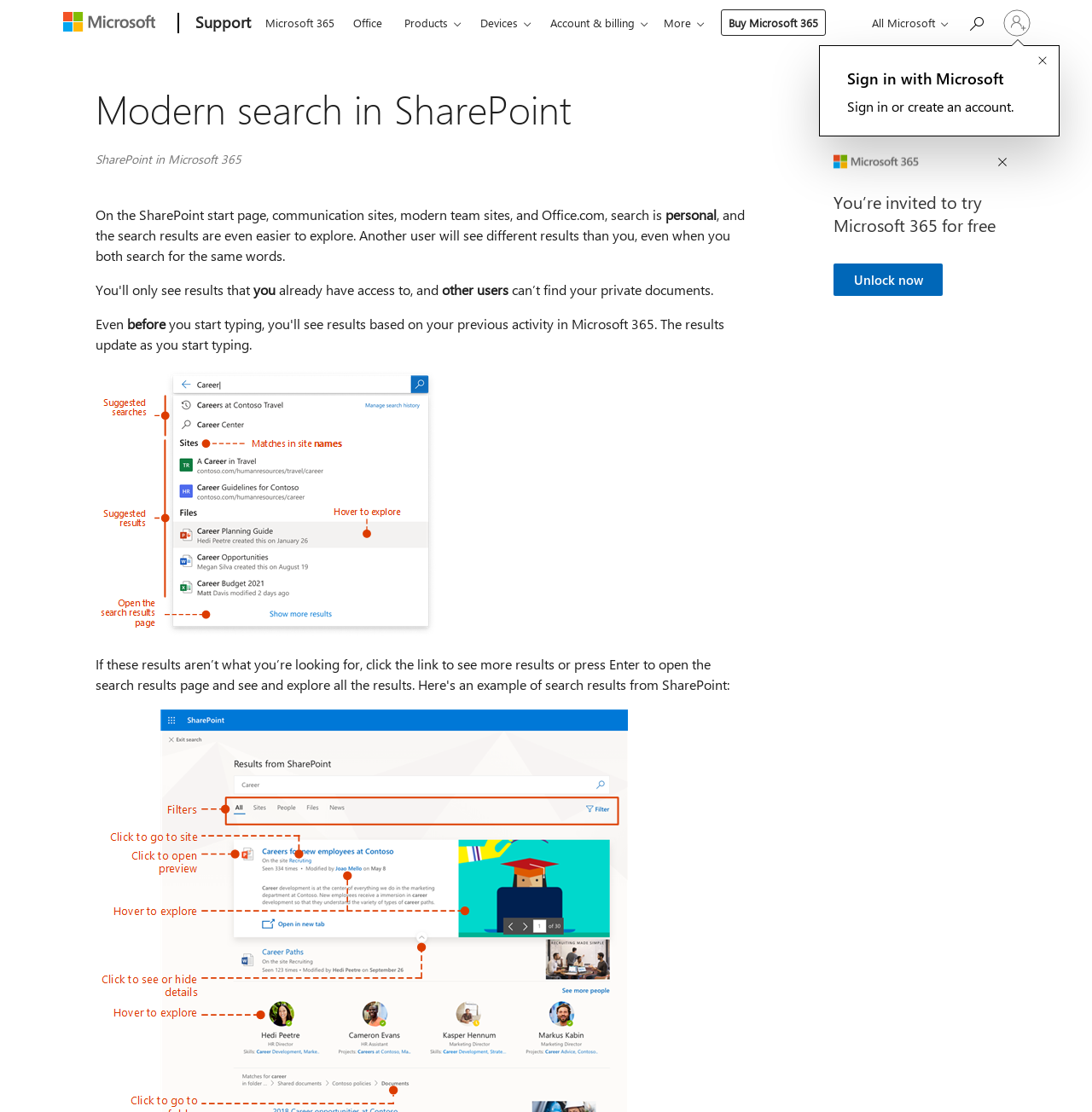Provide a single word or phrase to answer the given question: 
What is the button next to the search box?

Search for help